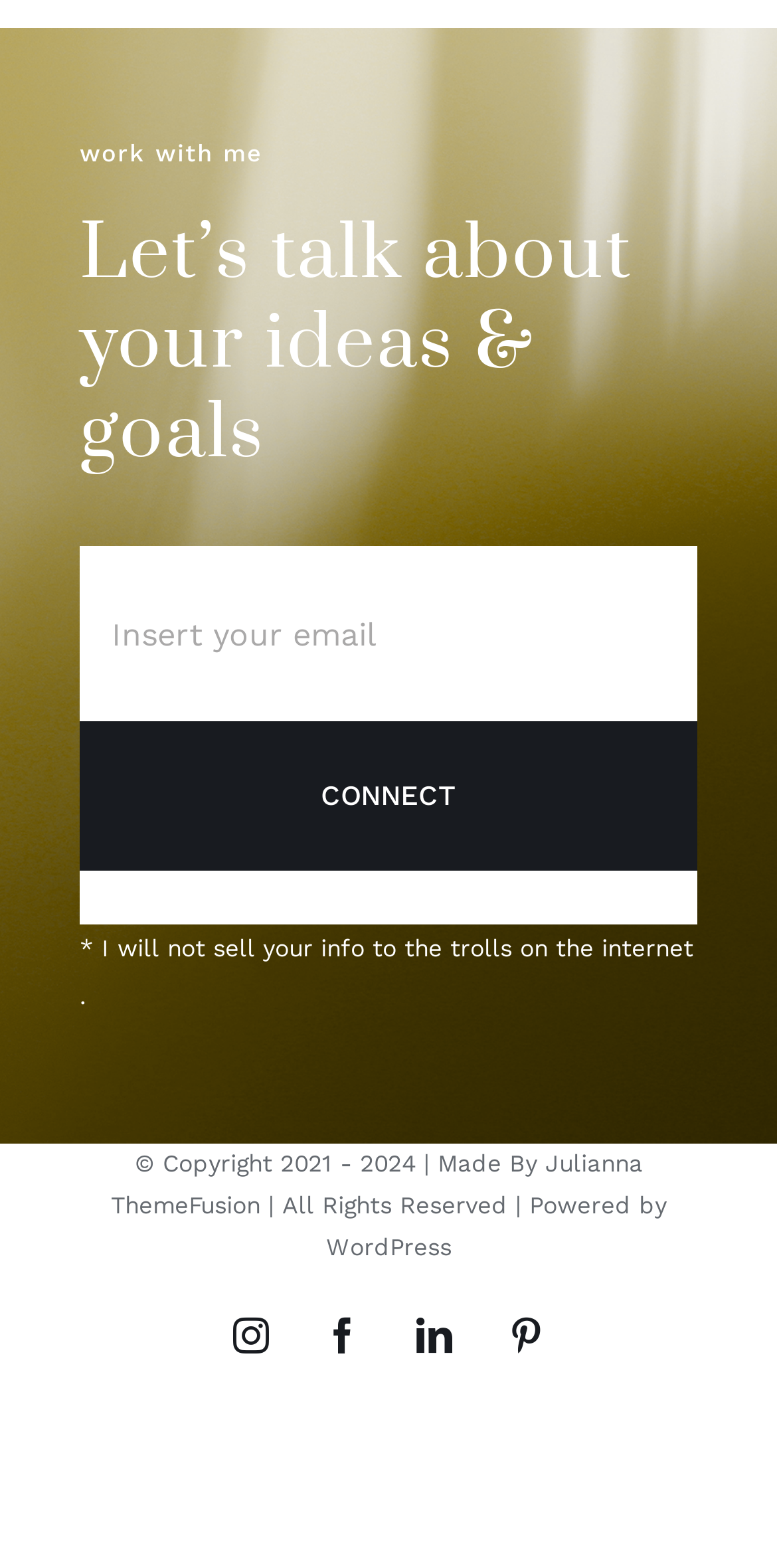Pinpoint the bounding box coordinates of the clickable area necessary to execute the following instruction: "Click the CONNECT button". The coordinates should be given as four float numbers between 0 and 1, namely [left, top, right, bottom].

[0.103, 0.481, 0.897, 0.535]